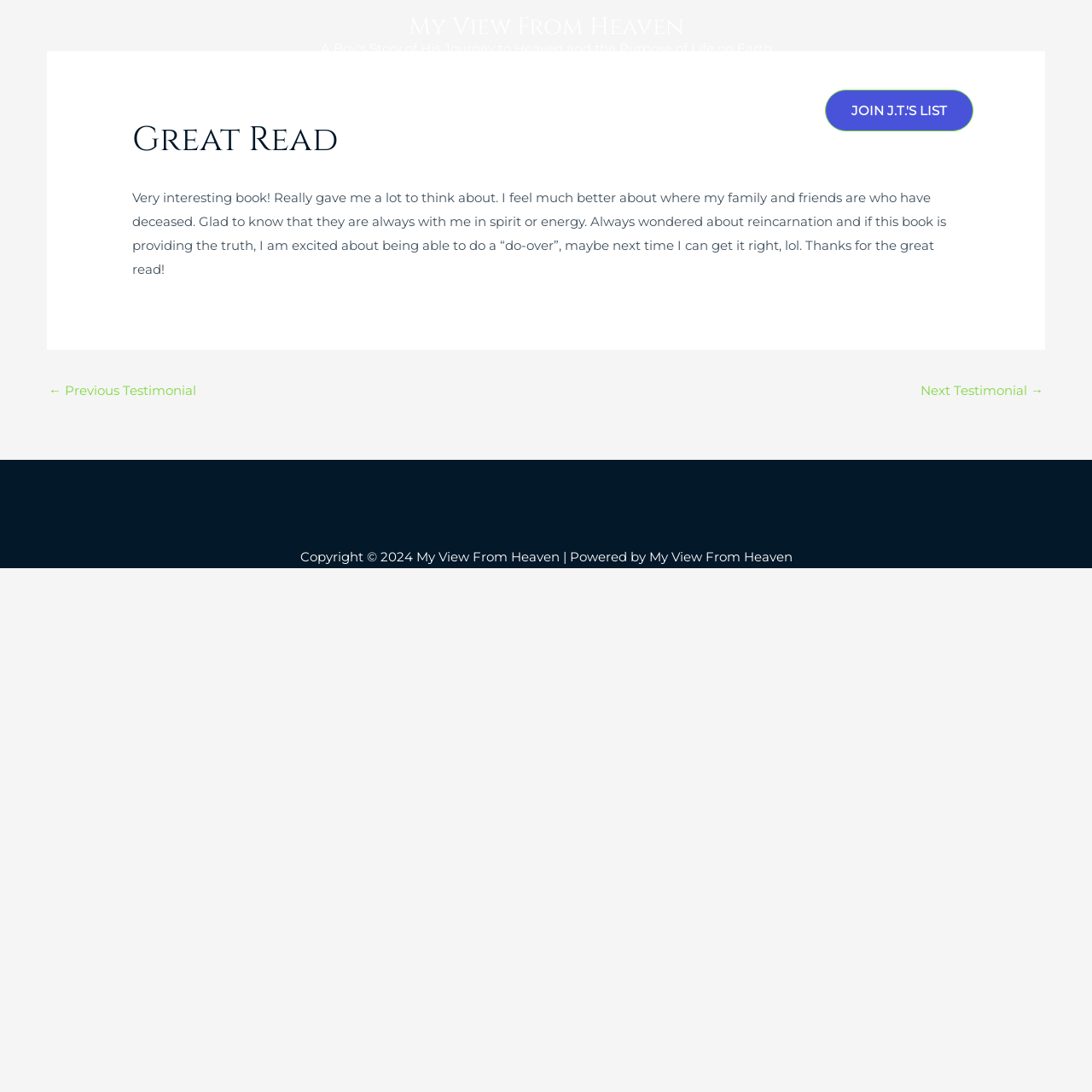Extract the bounding box coordinates for the HTML element that matches this description: "← Previous Testimonial". The coordinates should be four float numbers between 0 and 1, i.e., [left, top, right, bottom].

[0.045, 0.345, 0.18, 0.372]